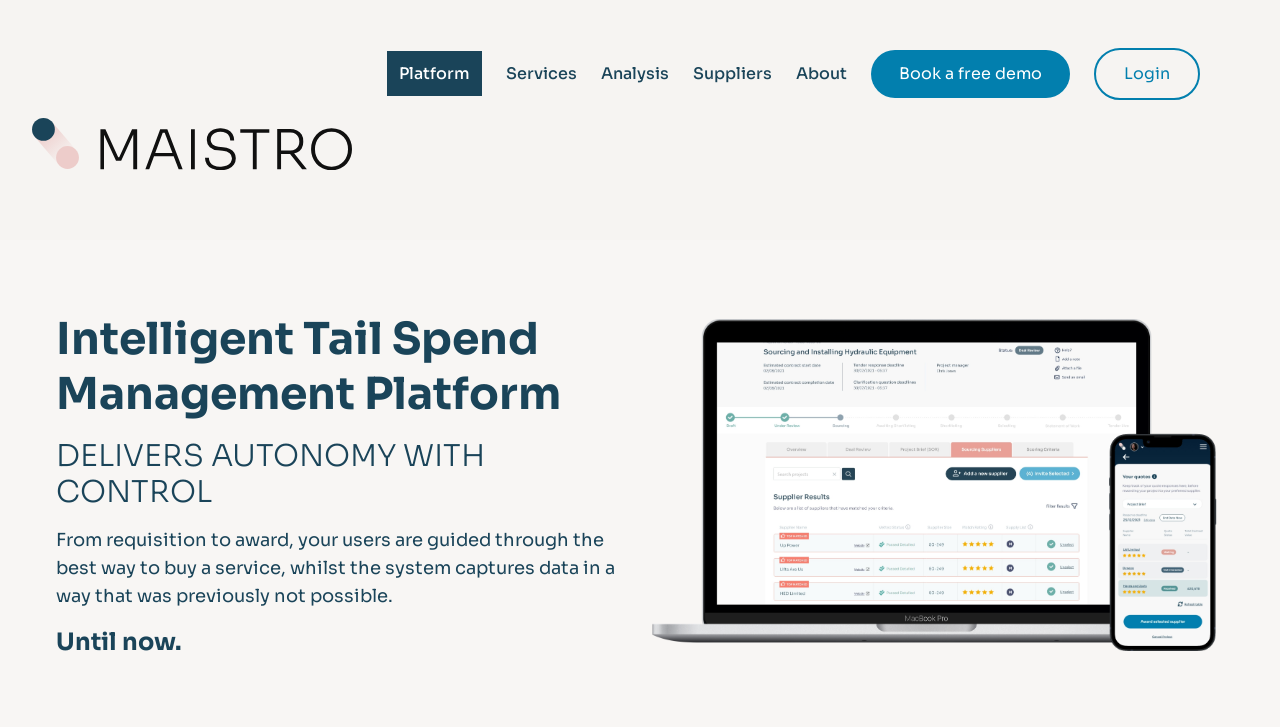Determine the bounding box coordinates for the region that must be clicked to execute the following instruction: "Click the 'Login' button".

[0.855, 0.066, 0.938, 0.138]